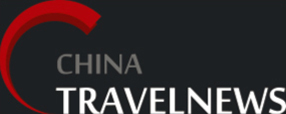Please answer the following question as detailed as possible based on the image: 
What is the font style of 'TRAVELNEWS'?

The caption describes the font style of 'TRAVELNEWS' as more understated compared to the bold, uppercase letters of 'China'.